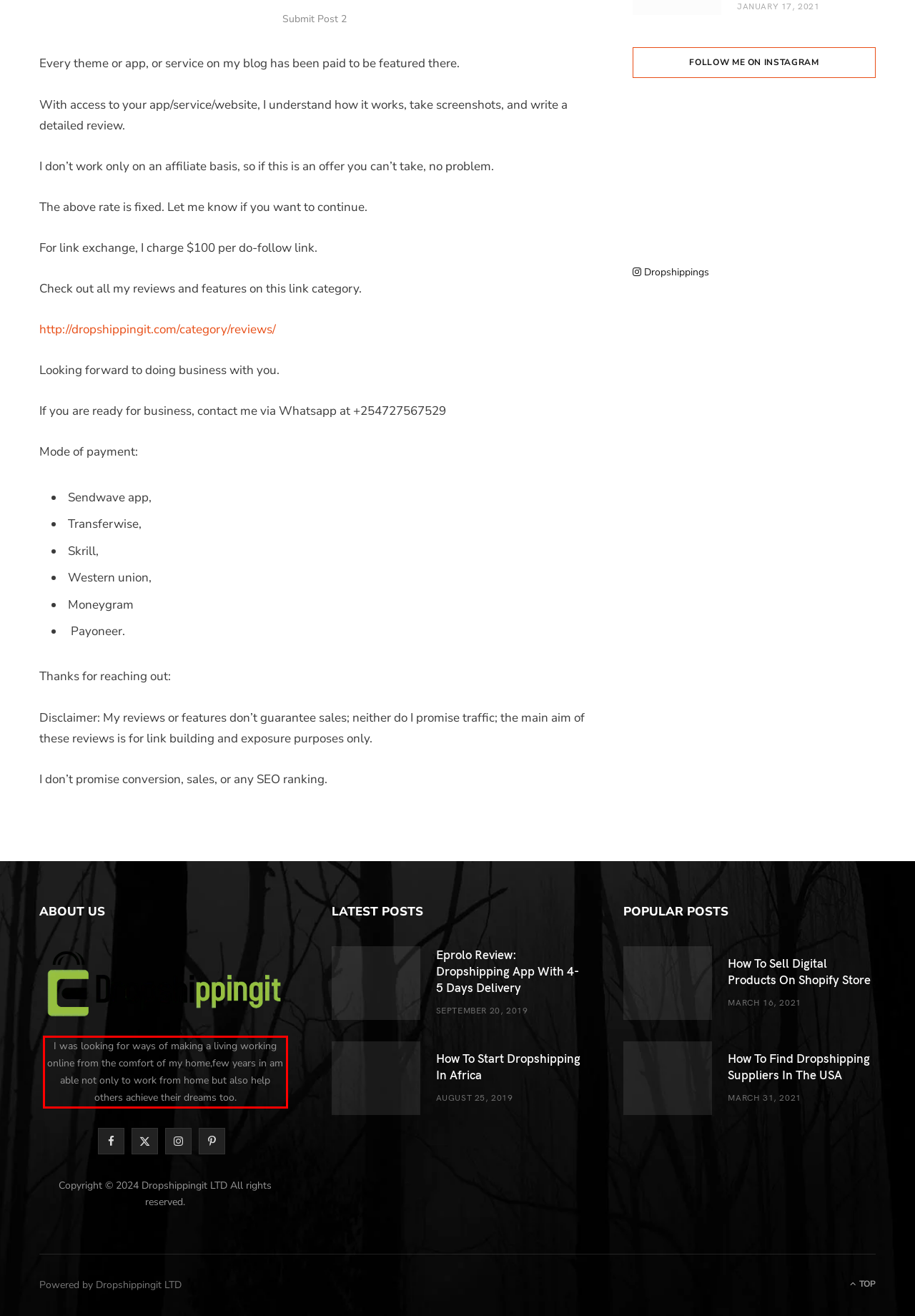Within the screenshot of the webpage, there is a red rectangle. Please recognize and generate the text content inside this red bounding box.

I was looking for ways of making a living working online from the comfort of my home,few years in am able not only to work from home but also help others achieve their dreams too.